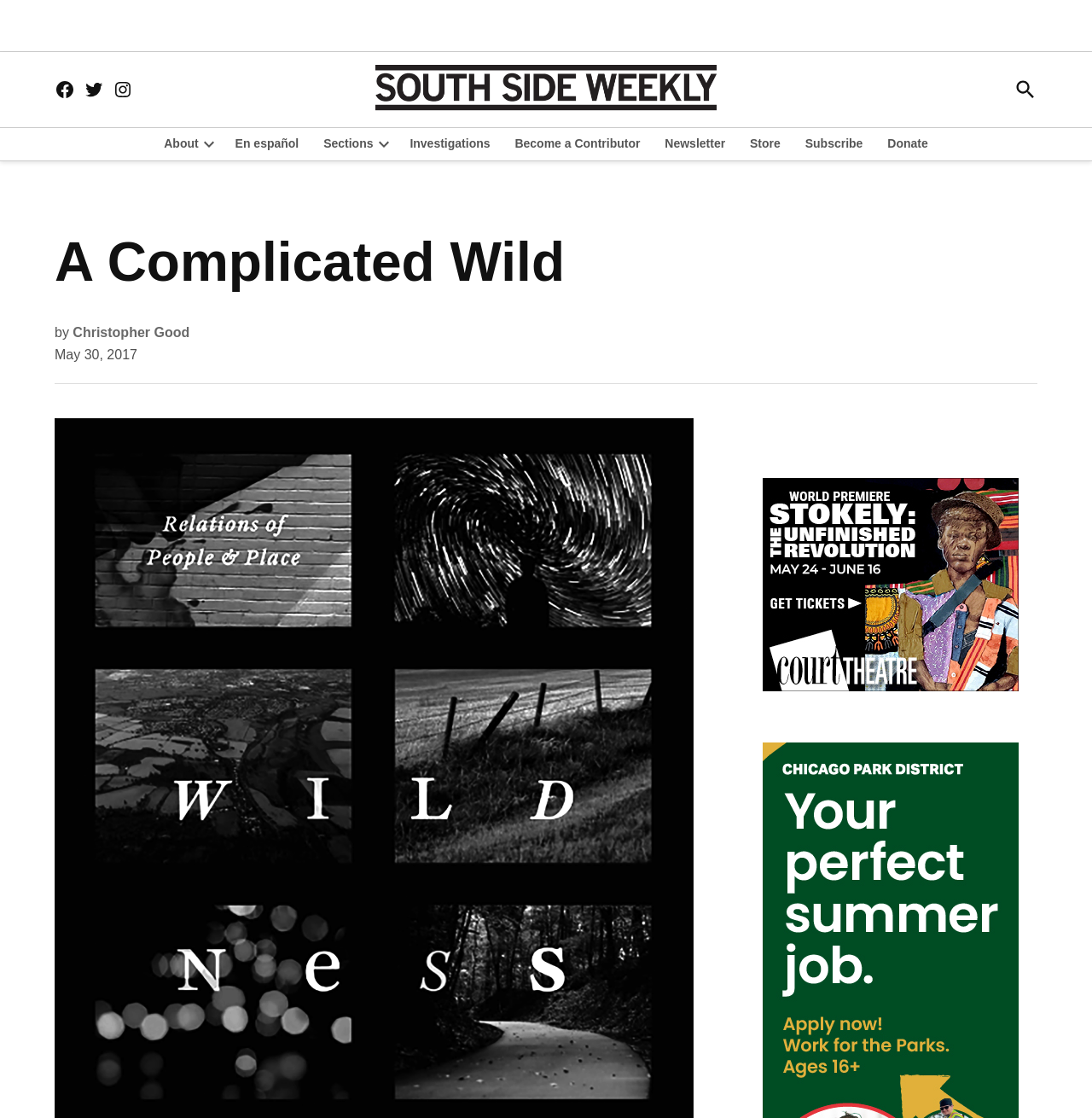What is the topic of the posted article?
Please provide a detailed and thorough answer to the question.

The topic of the posted article can be determined by looking at the header section of the webpage, specifically the link with the text 'NATURE'.